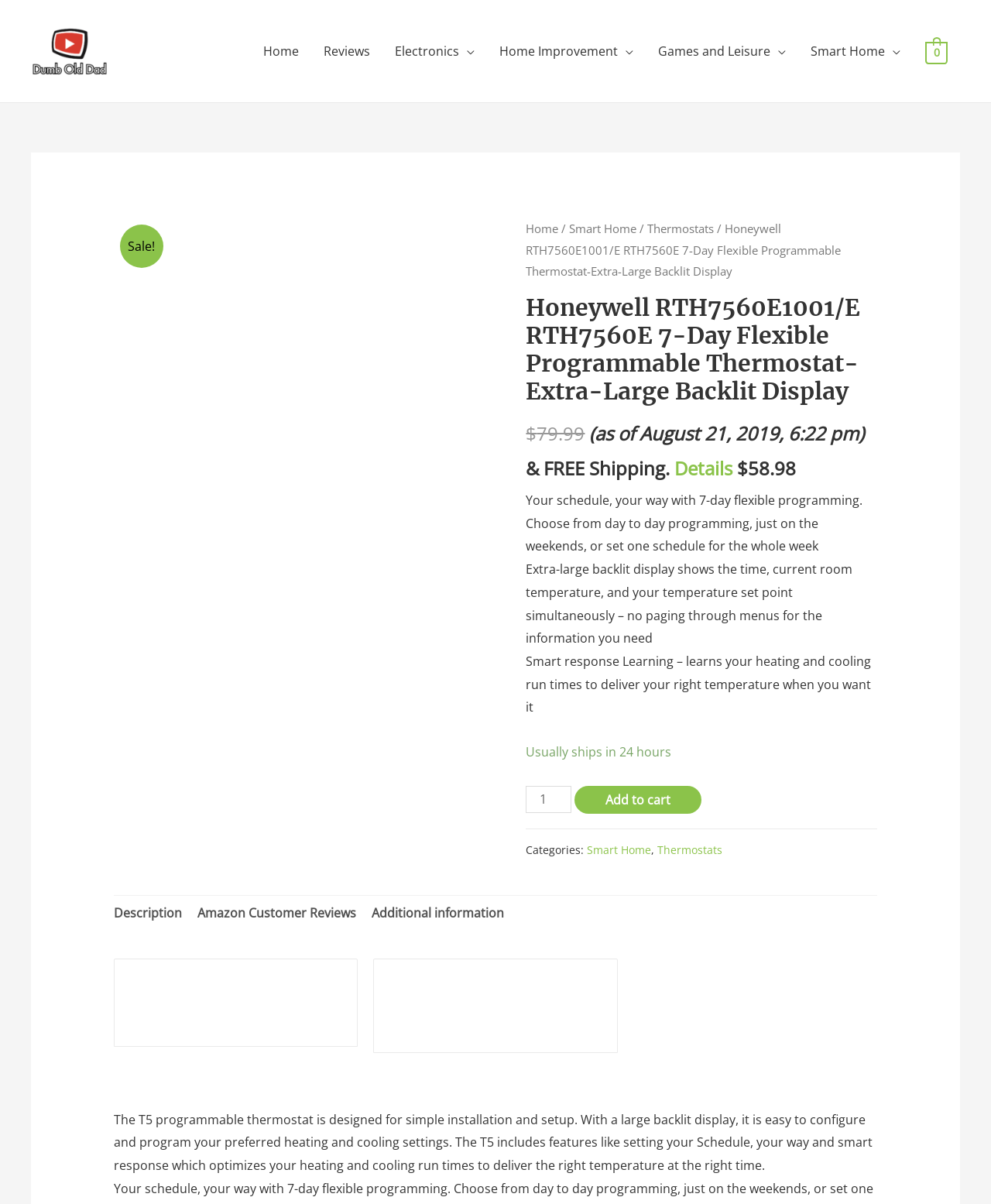What is the feature of the thermostat that learns heating and cooling run times?
Please give a detailed answer to the question using the information shown in the image.

The feature of the thermostat that learns heating and cooling run times can be found in the section where the product details are listed. It is mentioned as 'Smart response Learning – learns your heating and cooling run times to deliver your right temperature when you want it'.